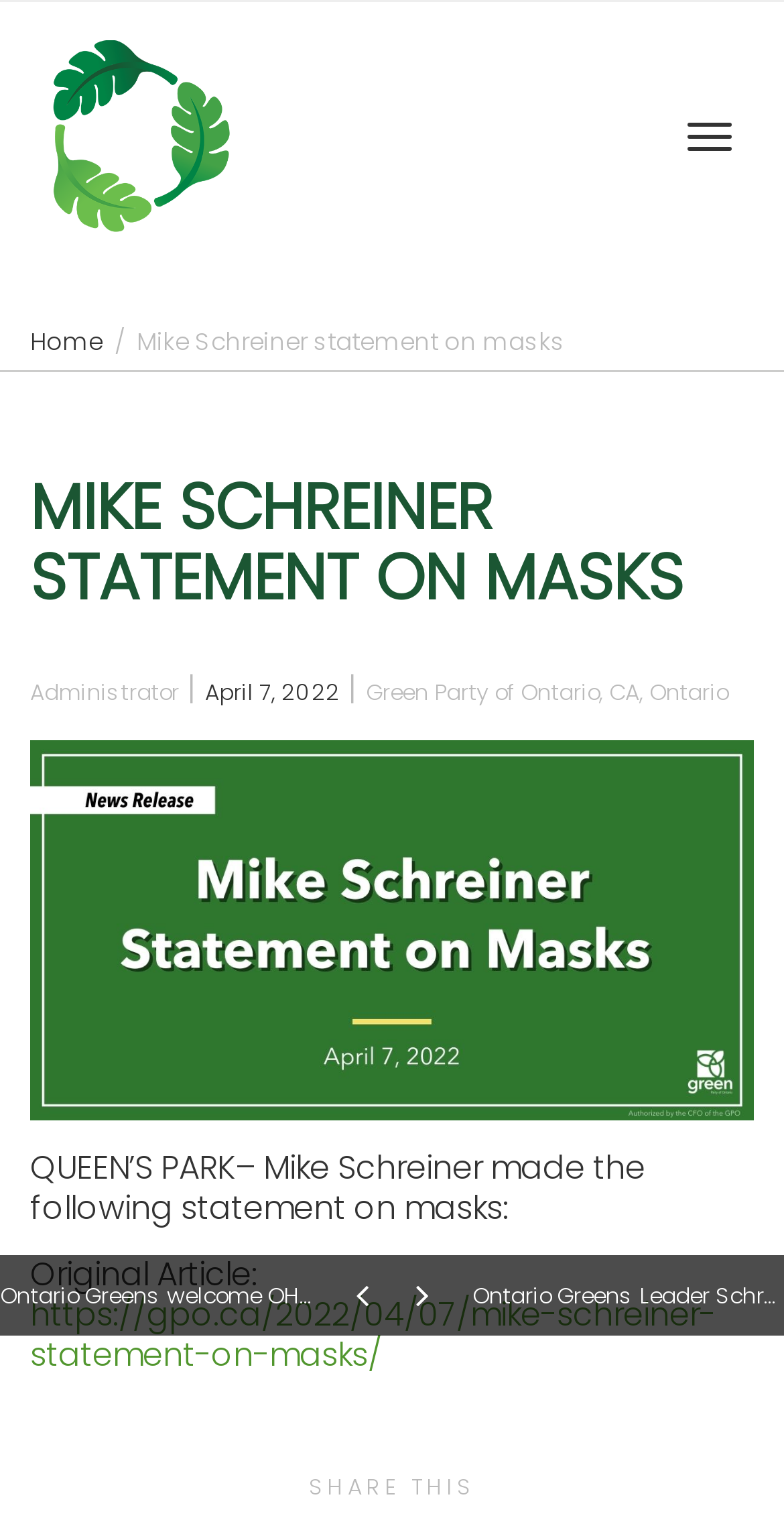What is the location of the party?
Refer to the image and provide a one-word or short phrase answer.

Ontario, CA